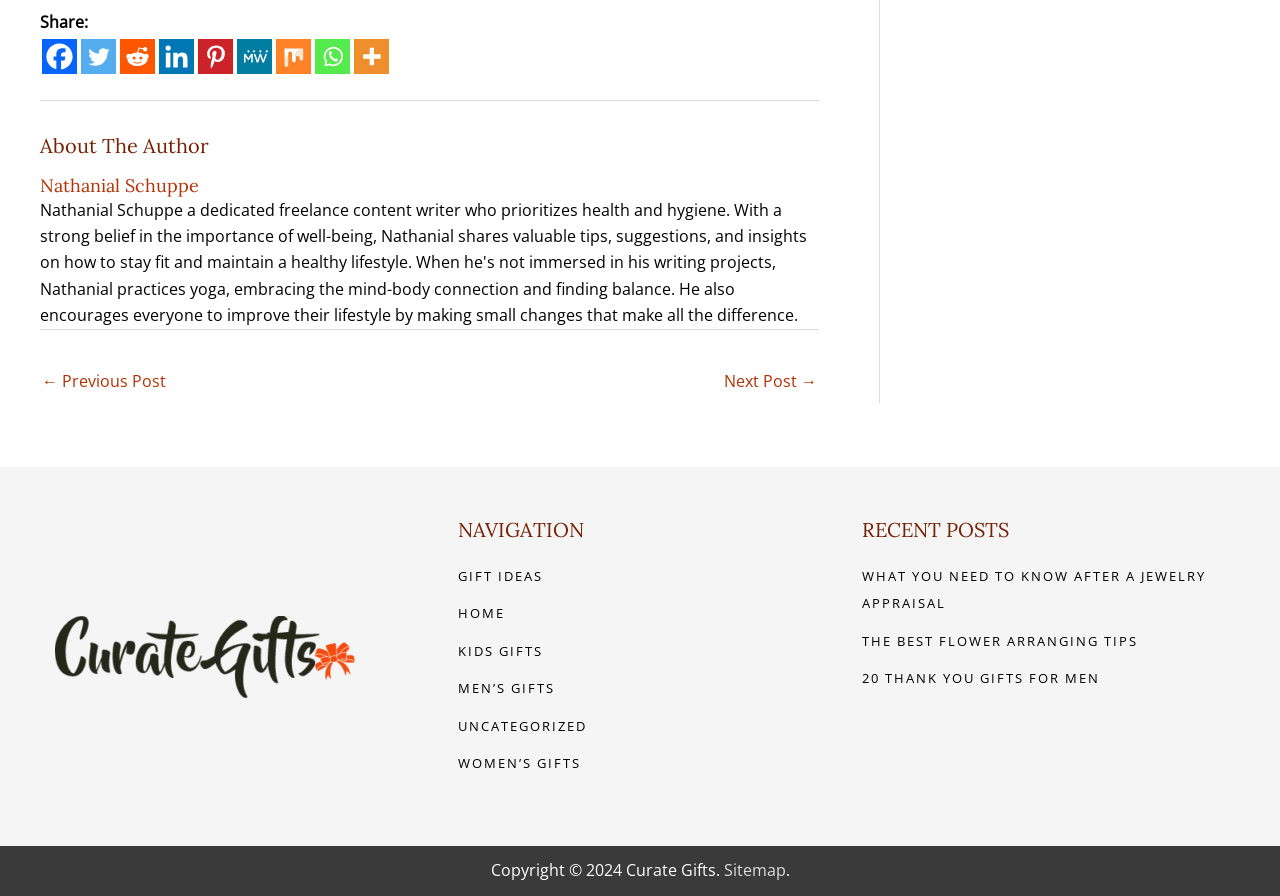Determine the bounding box coordinates of the clickable element to complete this instruction: "Share on Facebook". Provide the coordinates in the format of four float numbers between 0 and 1, [left, top, right, bottom].

[0.033, 0.043, 0.06, 0.082]